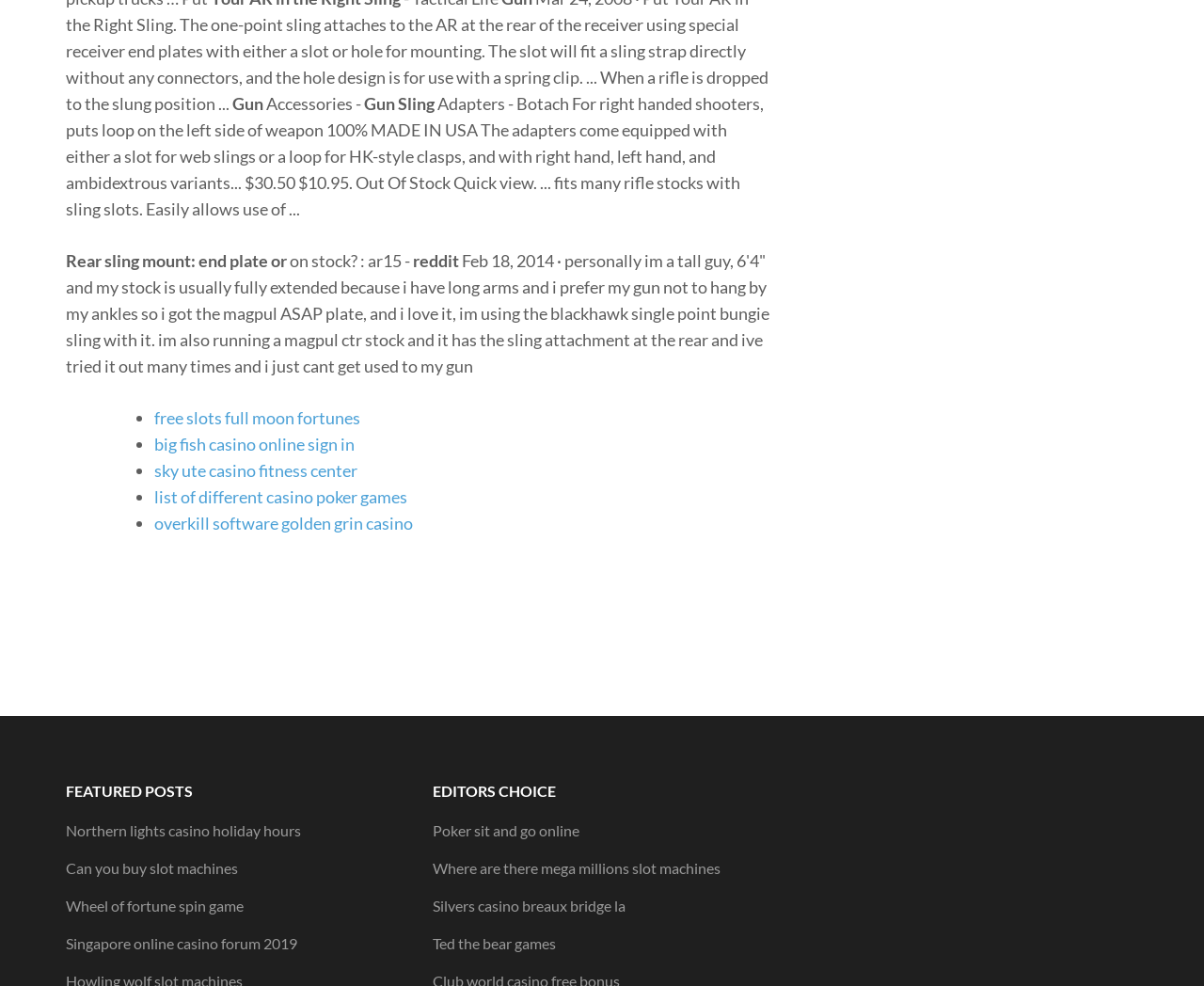What is the topic of the webpage?
Based on the image, provide a one-word or brief-phrase response.

Gun accessories